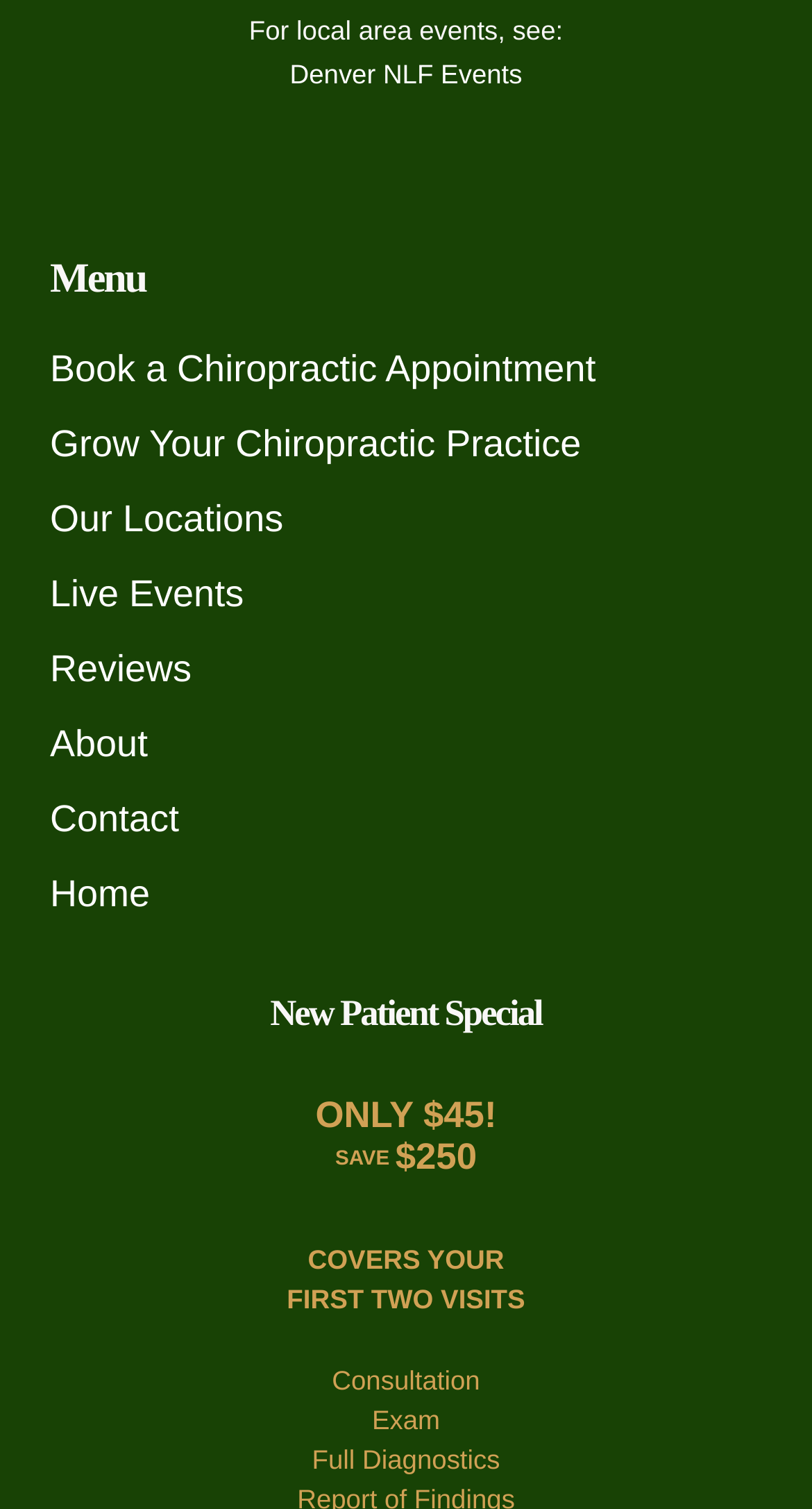Determine the bounding box coordinates of the clickable element to achieve the following action: 'Visit Live Events'. Provide the coordinates as four float values between 0 and 1, formatted as [left, top, right, bottom].

[0.062, 0.369, 0.938, 0.418]